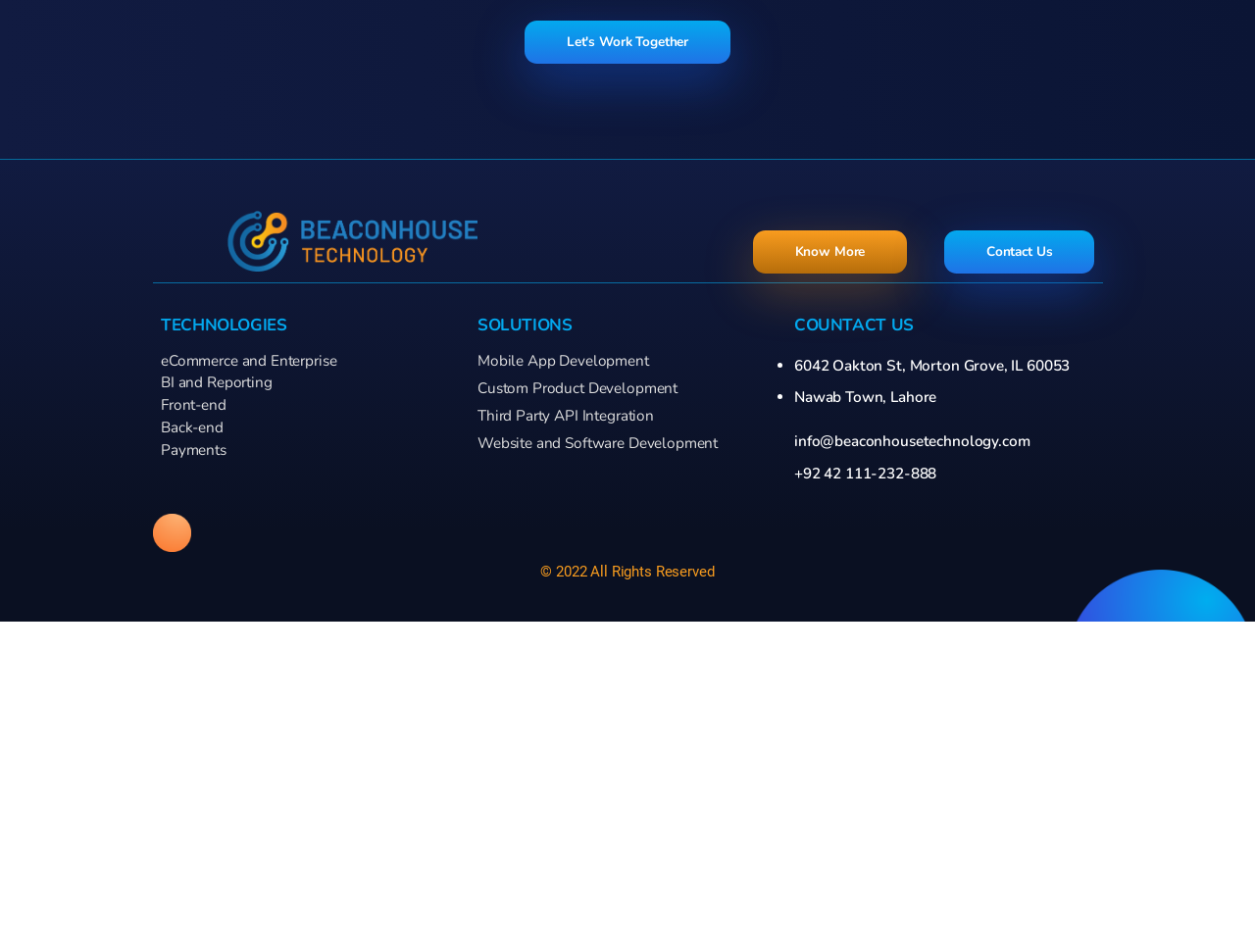Answer the question below with a single word or a brief phrase: 
What is the button text below 'In-product analytics'?

Let's Work Together